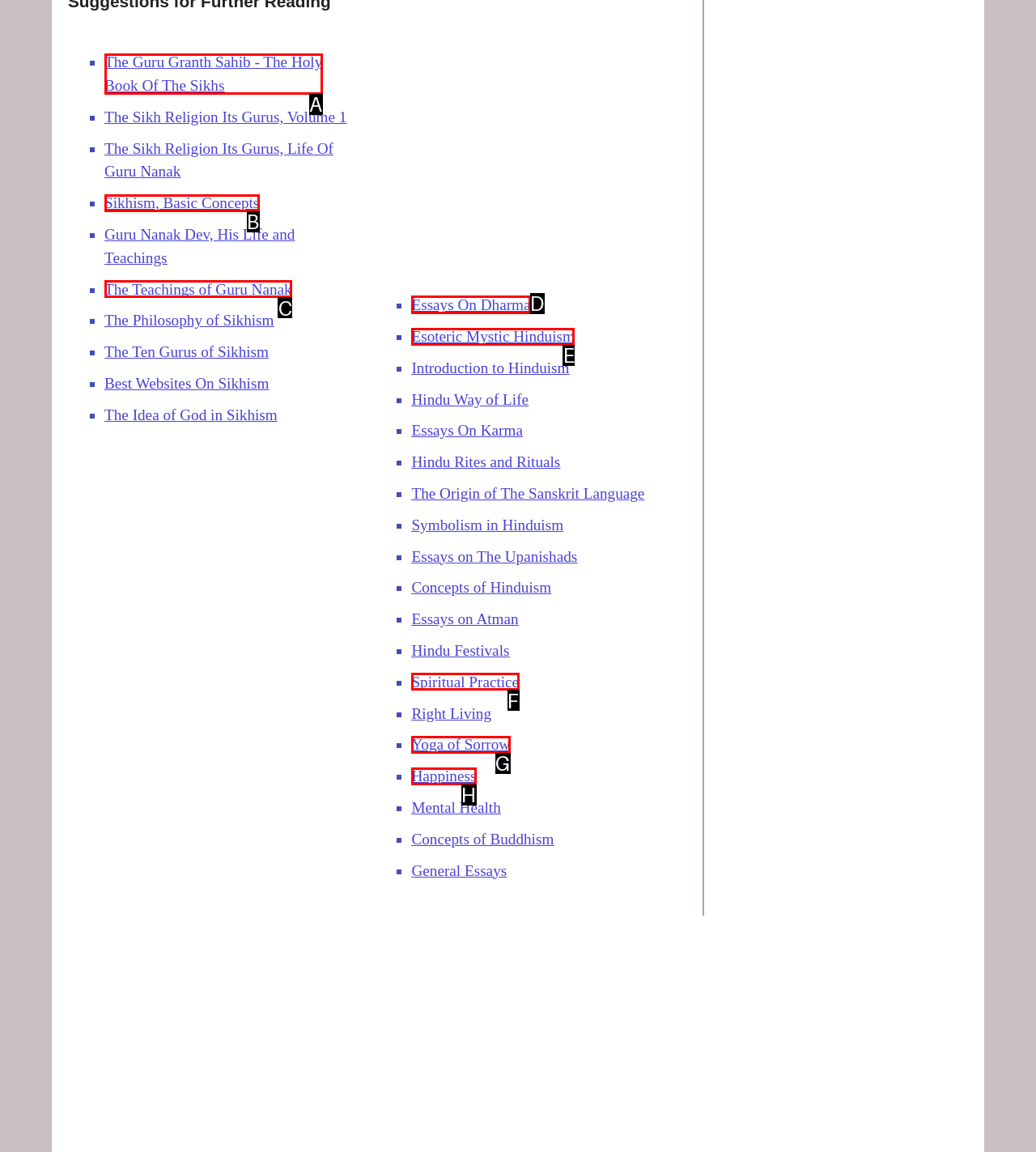Identify the letter of the UI element you should interact with to perform the task: Read Essays On Dharma
Reply with the appropriate letter of the option.

D